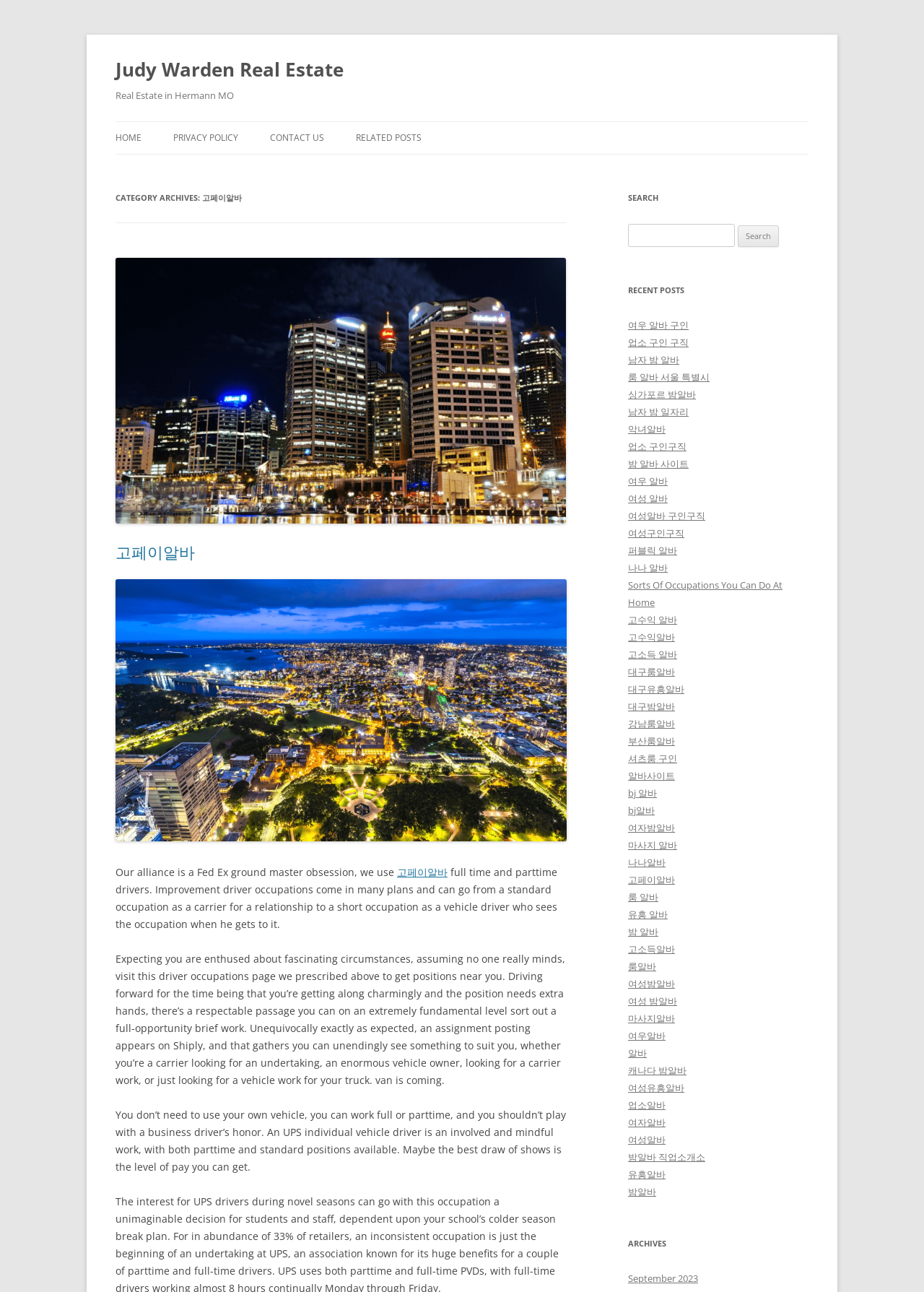Find the bounding box coordinates of the element's region that should be clicked in order to follow the given instruction: "Search for something using the 'Open Search Bar' link". The coordinates should consist of four float numbers between 0 and 1, i.e., [left, top, right, bottom].

None